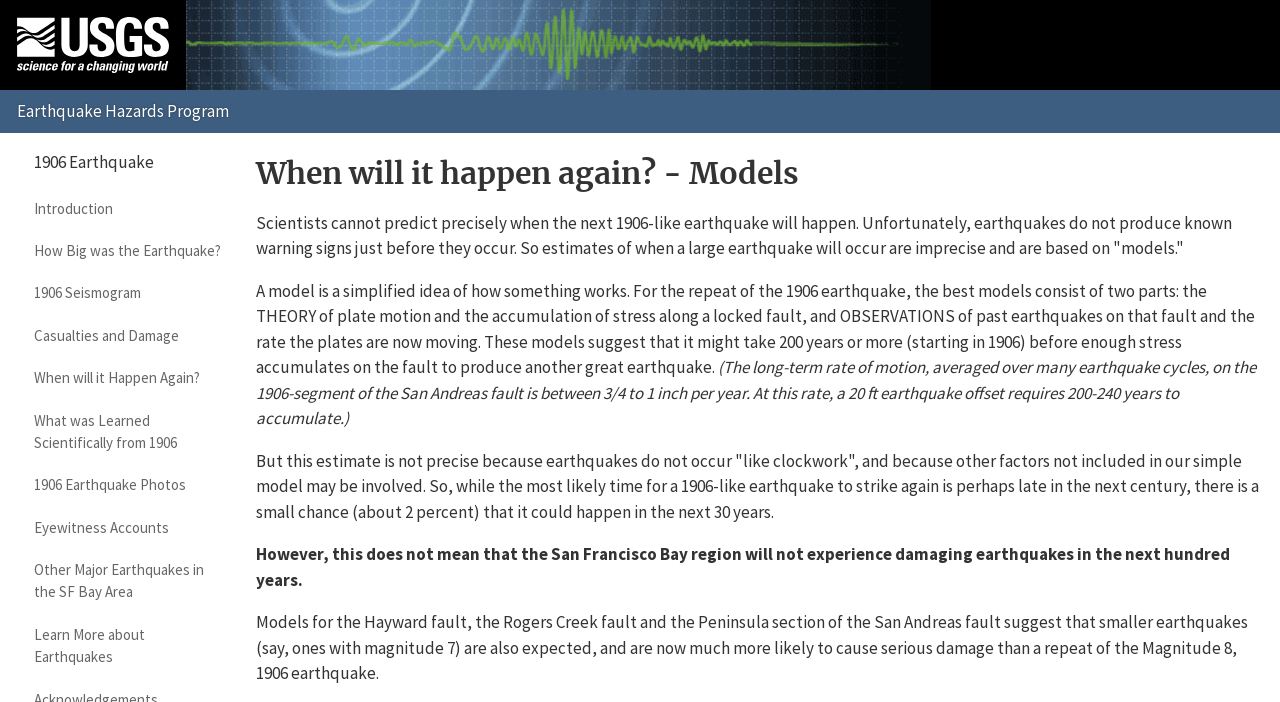Please find the bounding box coordinates of the section that needs to be clicked to achieve this instruction: "view the banner".

None